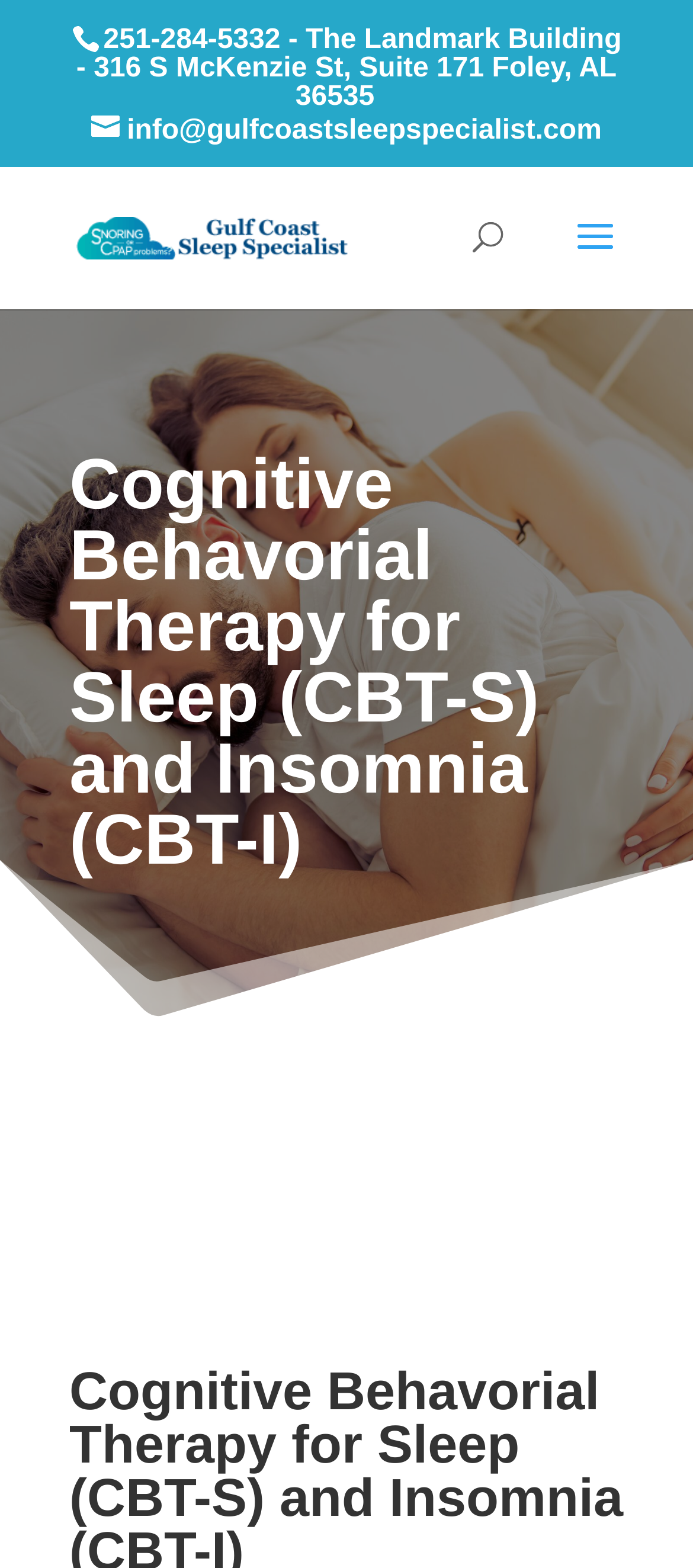Identify the bounding box of the UI element that matches this description: "name="s" placeholder="Search …" title="Search for:"".

[0.463, 0.106, 0.823, 0.108]